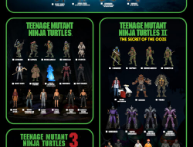Generate a detailed narrative of the image.

This image showcases a collection of action figures from the "Teenage Mutant Ninja Turtles" franchise, highlighting characters from multiple movies. Featured prominently are characters from "Teenage Mutant Ninja Turtles," "Teenage Mutant Ninja Turtles II: The Secret of the Ooze," and "Teenage Mutant Ninja Turtles III." The figures are depicted in a dynamic arrangement, allowing fans to appreciate the variety of characters including all four turtles, allies, and villains. Each character is meticulously designed, reflecting their distinctive traits and costumes from the films. This visually engaging display celebrates the nostalgia and excitement associated with the beloved franchise, appealing to collectors and fans alike.